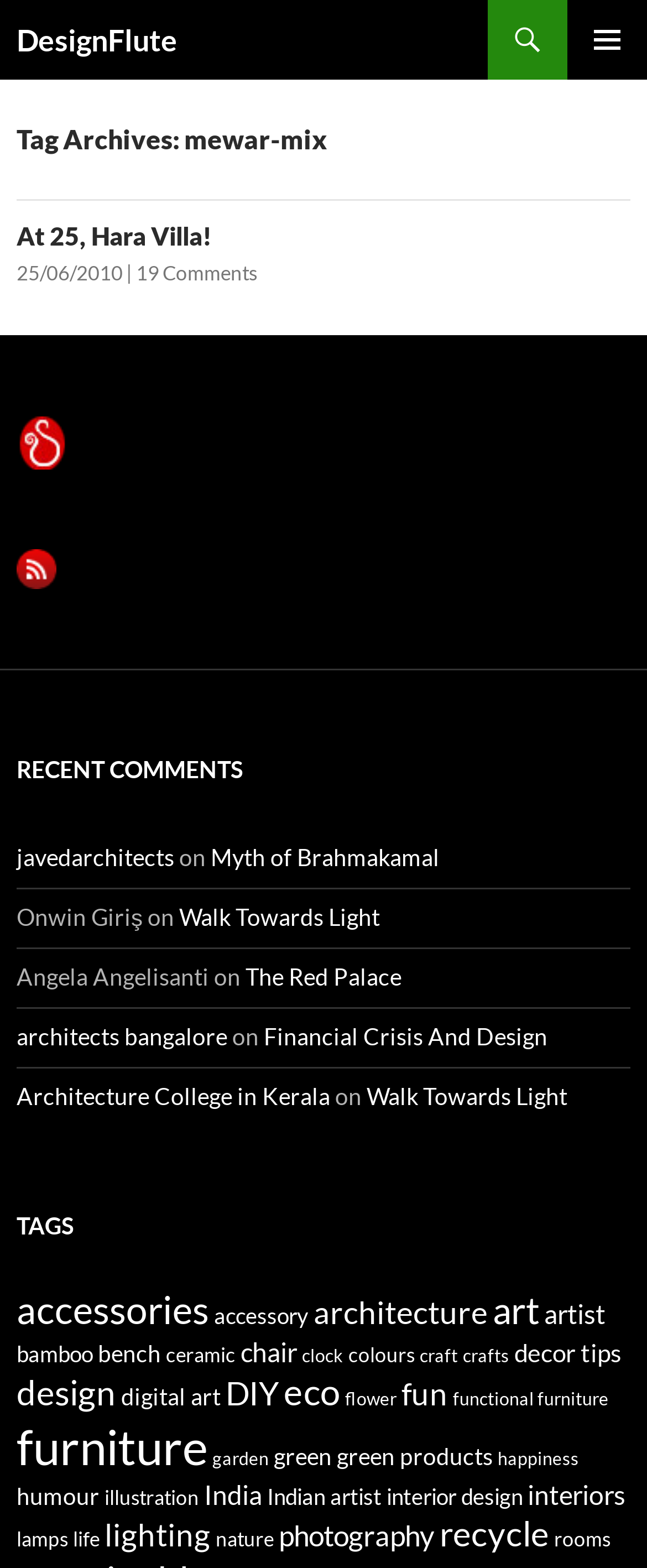Look at the image and give a detailed response to the following question: What is the category of the post 'At 25, Hara Villa!'

The category of the post 'At 25, Hara Villa!' is 'mewar-mix', which is indicated by the heading element with the text 'Tag Archives: mewar-mix' above the post title.